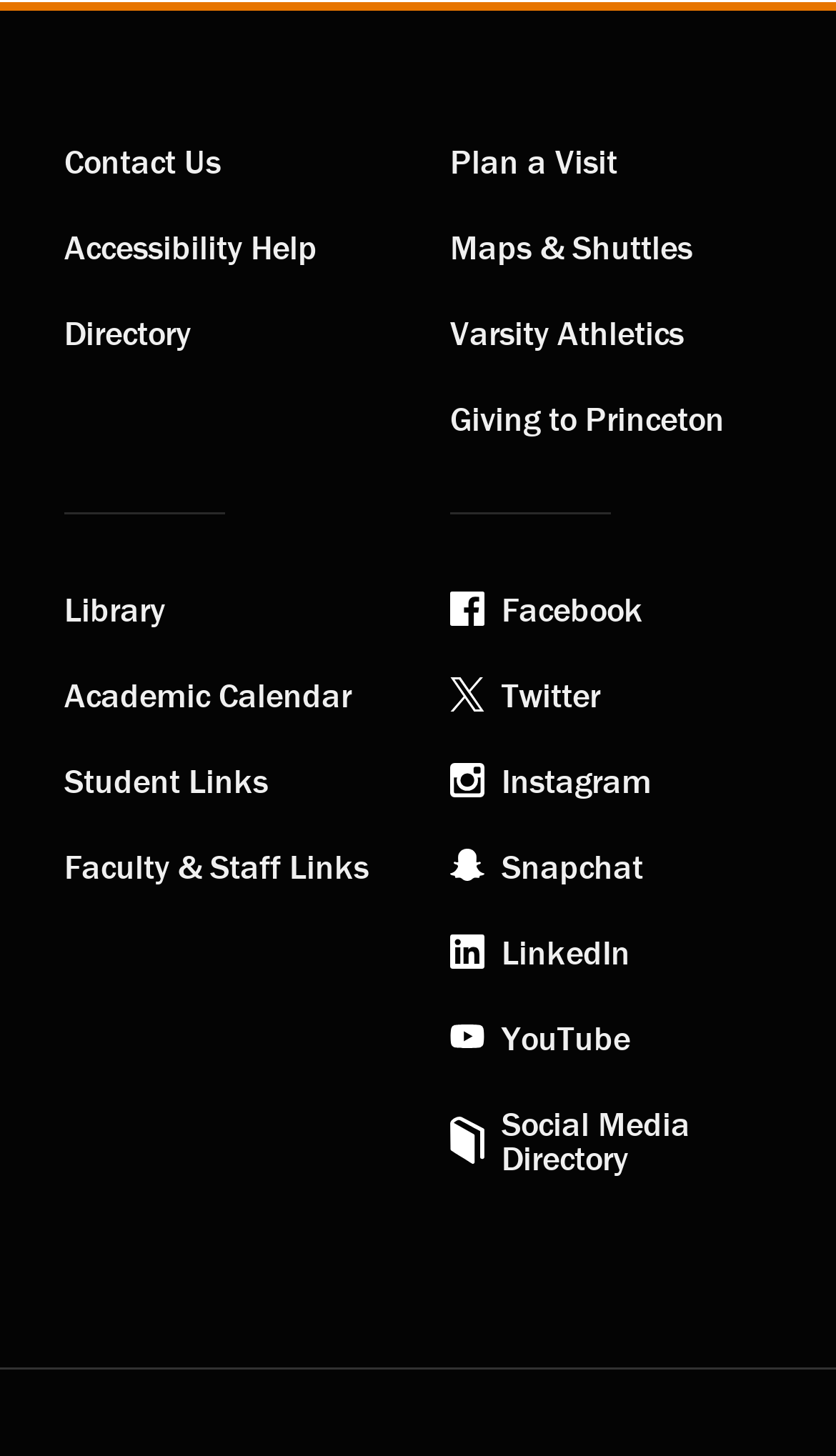Identify the bounding box coordinates for the element you need to click to achieve the following task: "View the Academic Calendar". Provide the bounding box coordinates as four float numbers between 0 and 1, in the form [left, top, right, bottom].

[0.077, 0.447, 0.462, 0.506]